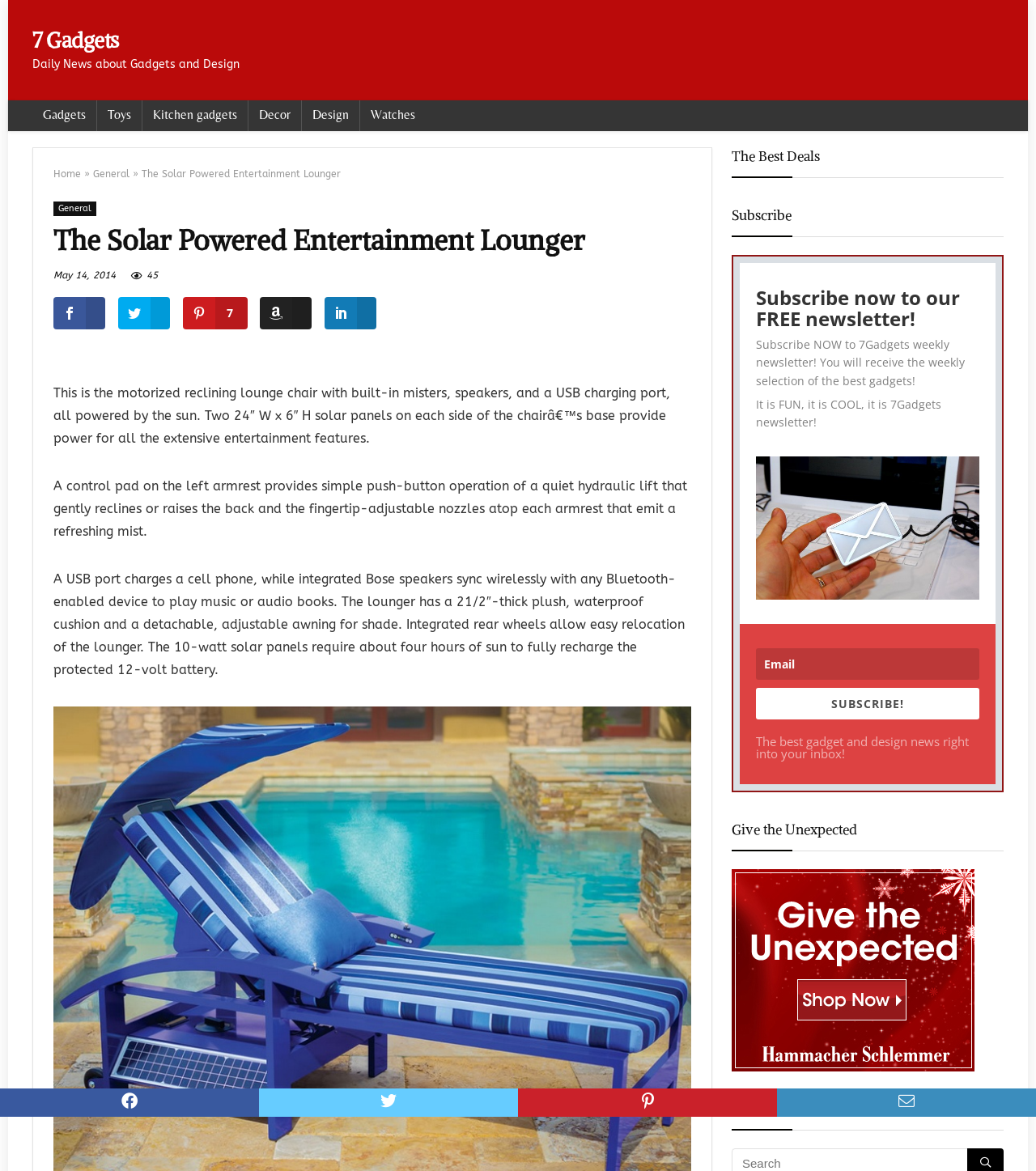What is the purpose of the integrated rear wheels?
Based on the image, answer the question in a detailed manner.

The integrated rear wheels allow for easy relocation of the lounger, making it convenient to move the product around.